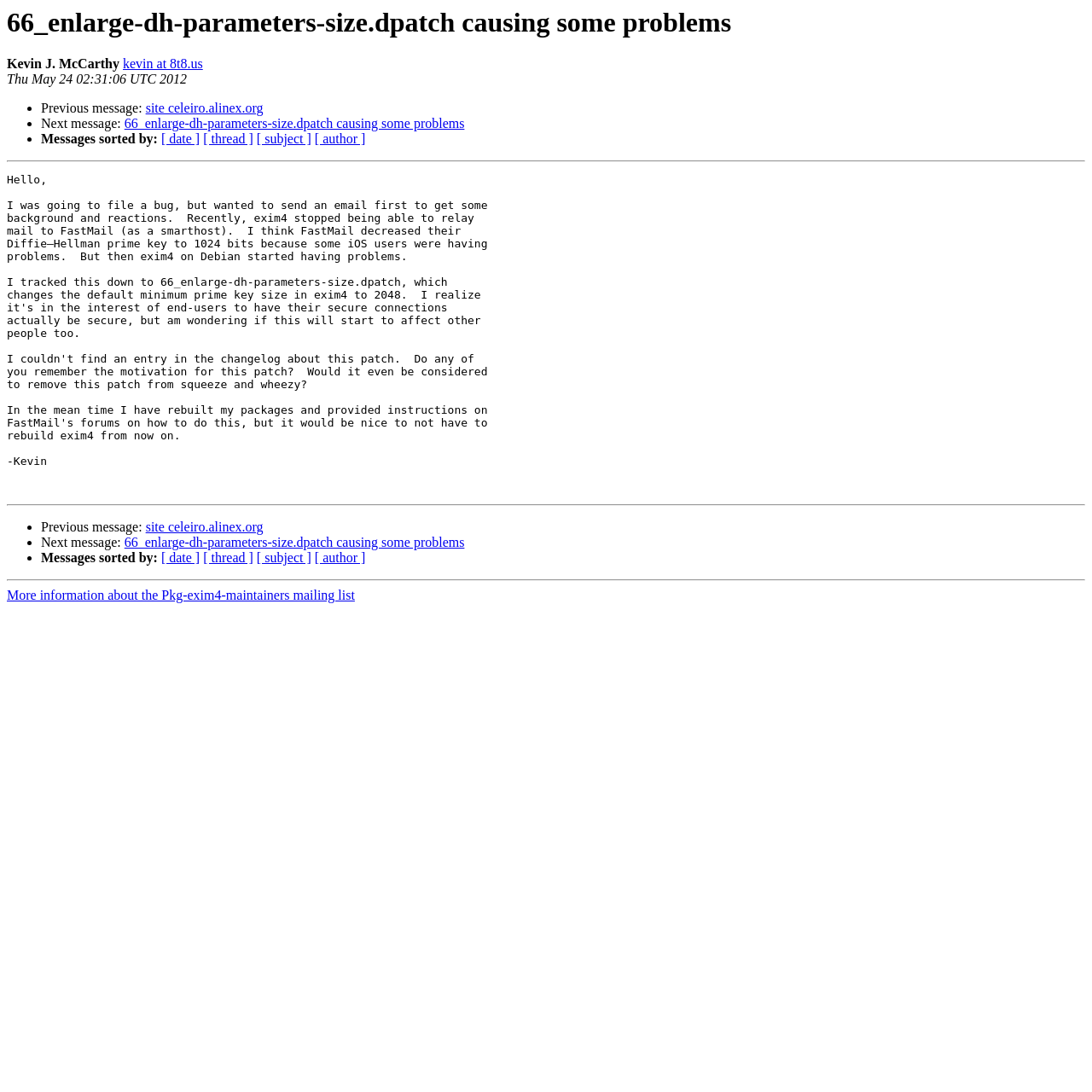Bounding box coordinates are to be given in the format (top-left x, top-left y, bottom-right x, bottom-right y). All values must be floating point numbers between 0 and 1. Provide the bounding box coordinate for the UI element described as: site celeiro.alinex.org

[0.133, 0.093, 0.241, 0.106]